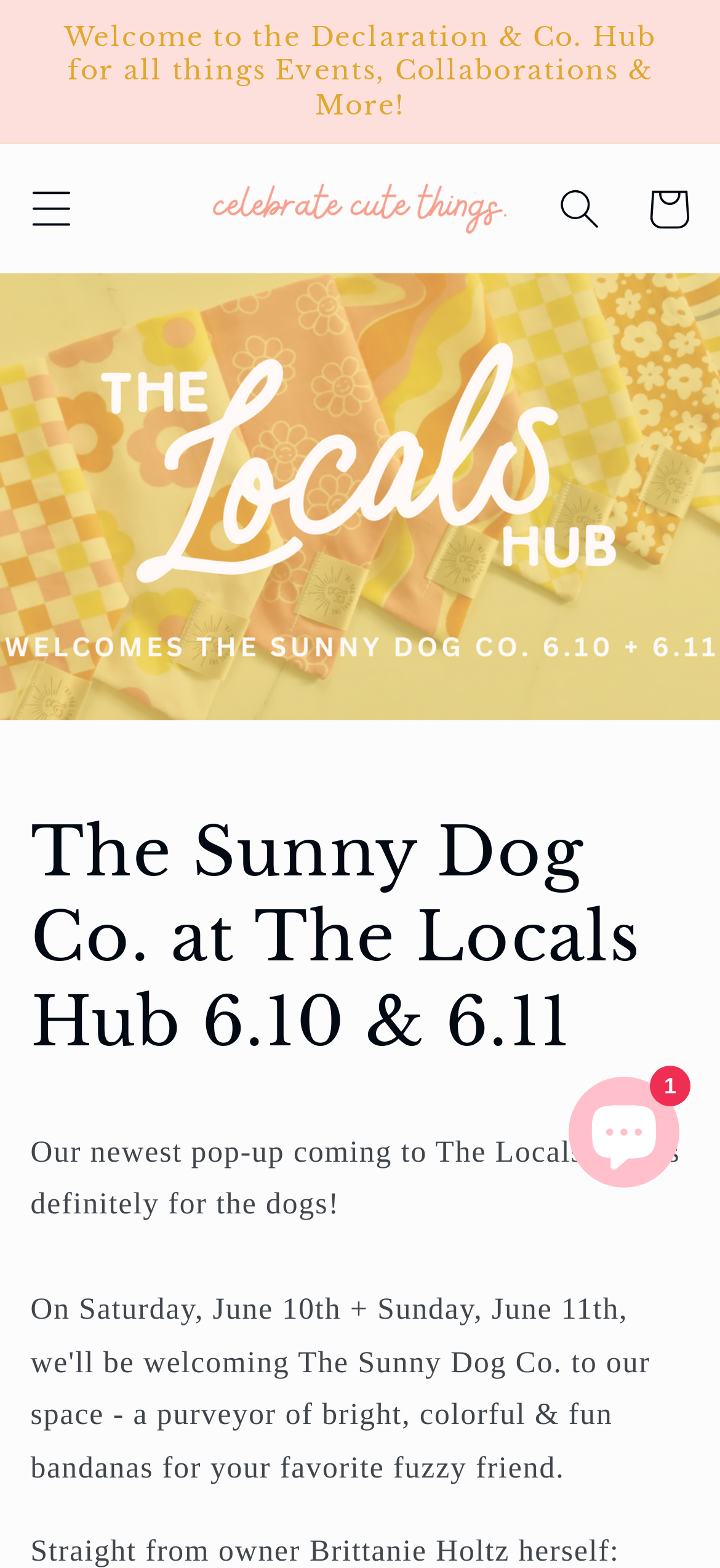Provide an in-depth caption for the contents of the webpage.

The webpage is announcing an upcoming event, "The Sunny Dog Co. at The Locals Hub", taking place on June 10th and 11th. At the top of the page, there is a region labeled "Announcement" that spans the entire width of the page. Within this region, there is a static text element that reads "Welcome to the Declaration & Co. Hub for all things Events, Collaborations & More!".

Below the announcement region, there are several UI elements aligned horizontally. From left to right, there is a menu button, a link to "Create Cute Things" accompanied by an image, and a search button. On the far right, there is a link to "Cart" with an image of "The Sunny Dog Co. at The Locals Hub 6.10 & 6.11" above it.

Below the horizontal menu, there is a header section that takes up the full width of the page. It contains a heading element that reads "The Sunny Dog Co. at The Locals Hub 6.10 & 6.11". Below the header, there are two static text elements. The first one reads "Our newest pop-up coming to The Locals Hub is definitely for the dogs!" and the second one reads "Straight from owner Brittanie Holtz herself:".

At the bottom right corner of the page, there is a chat window with a button labeled "Chat window" and an image.